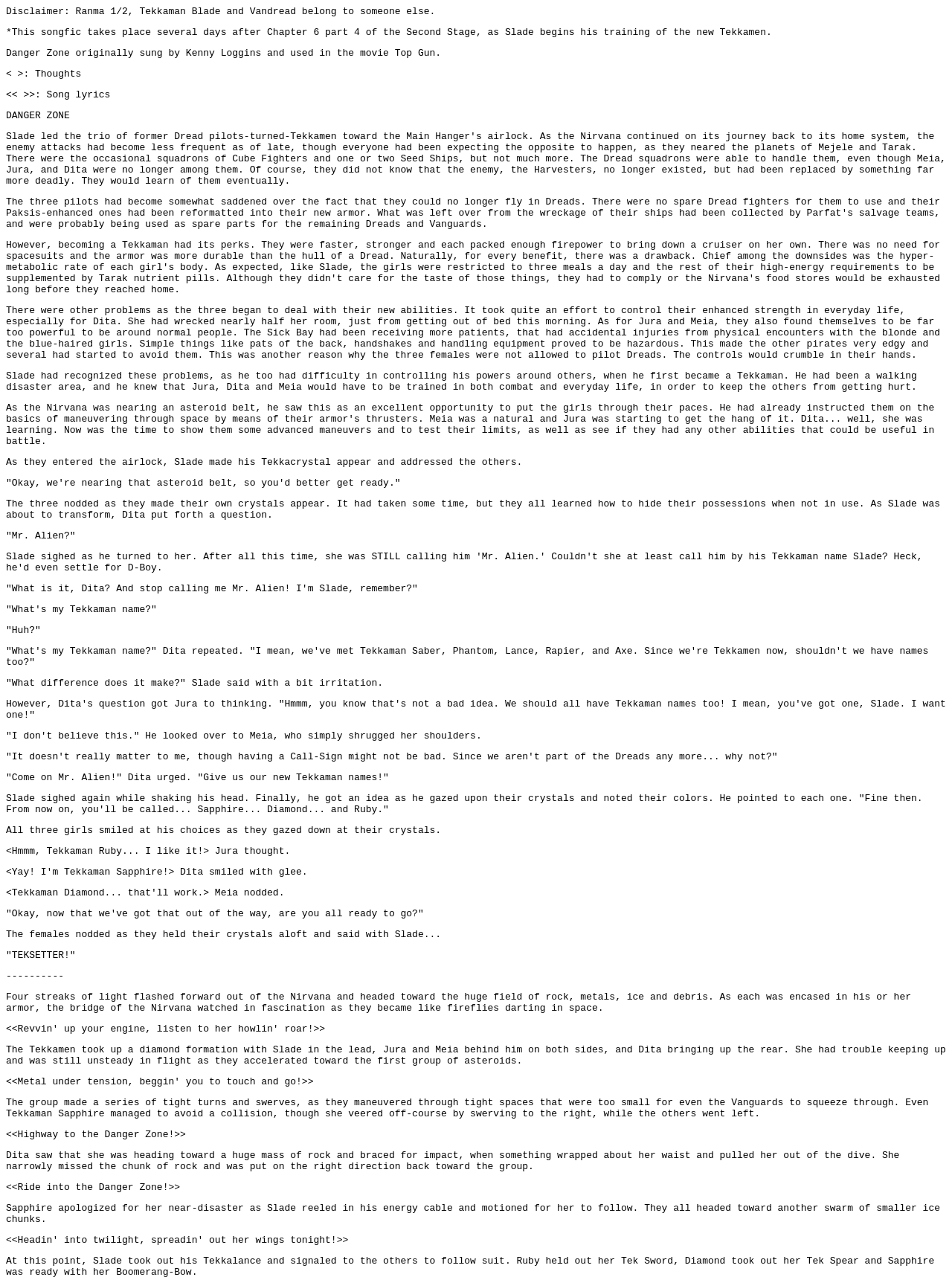What does Slade use to rescue Dita from a collision?
Based on the image content, provide your answer in one word or a short phrase.

Energy cable